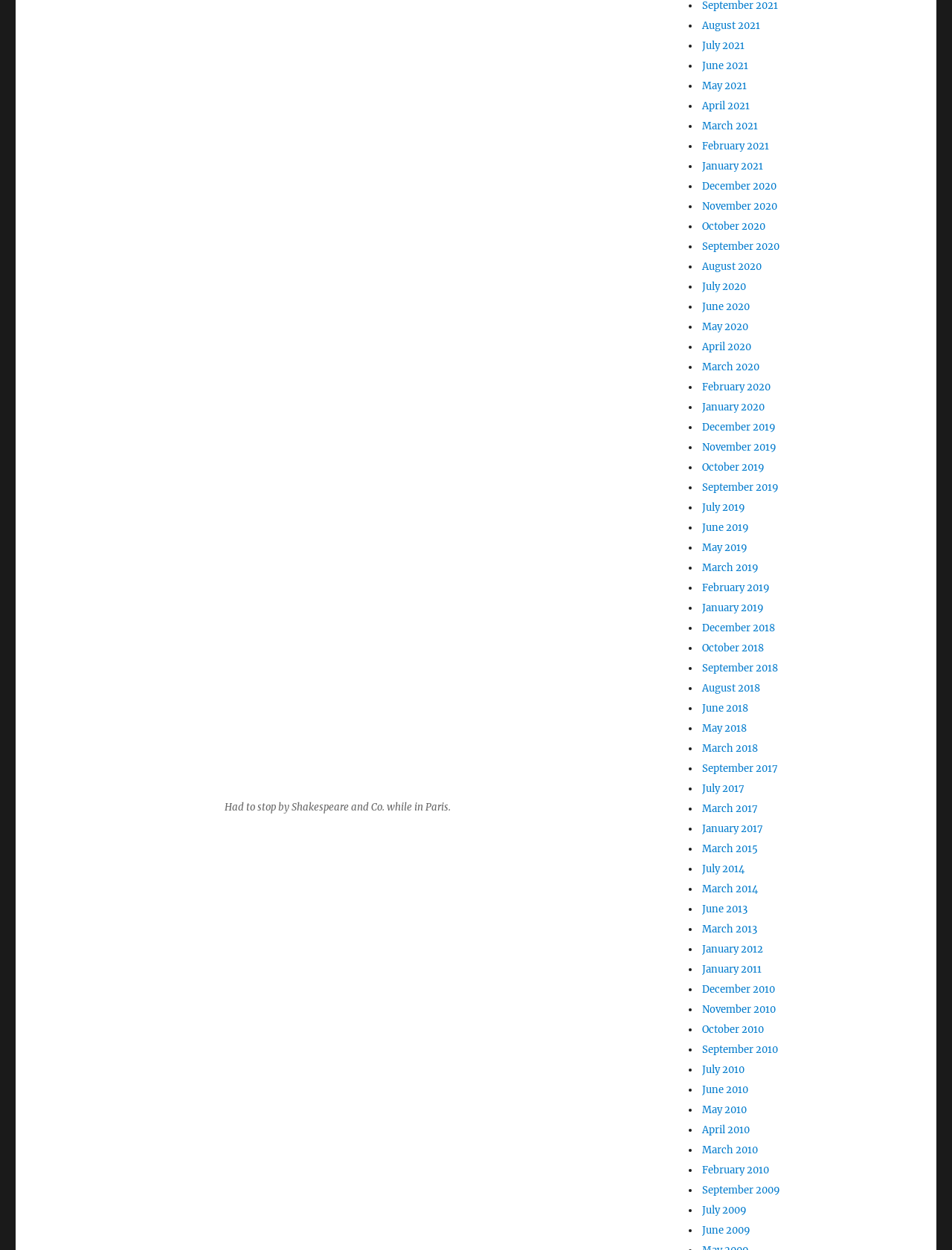Pinpoint the bounding box coordinates of the element you need to click to execute the following instruction: "View August 2021". The bounding box should be represented by four float numbers between 0 and 1, in the format [left, top, right, bottom].

[0.737, 0.015, 0.798, 0.026]